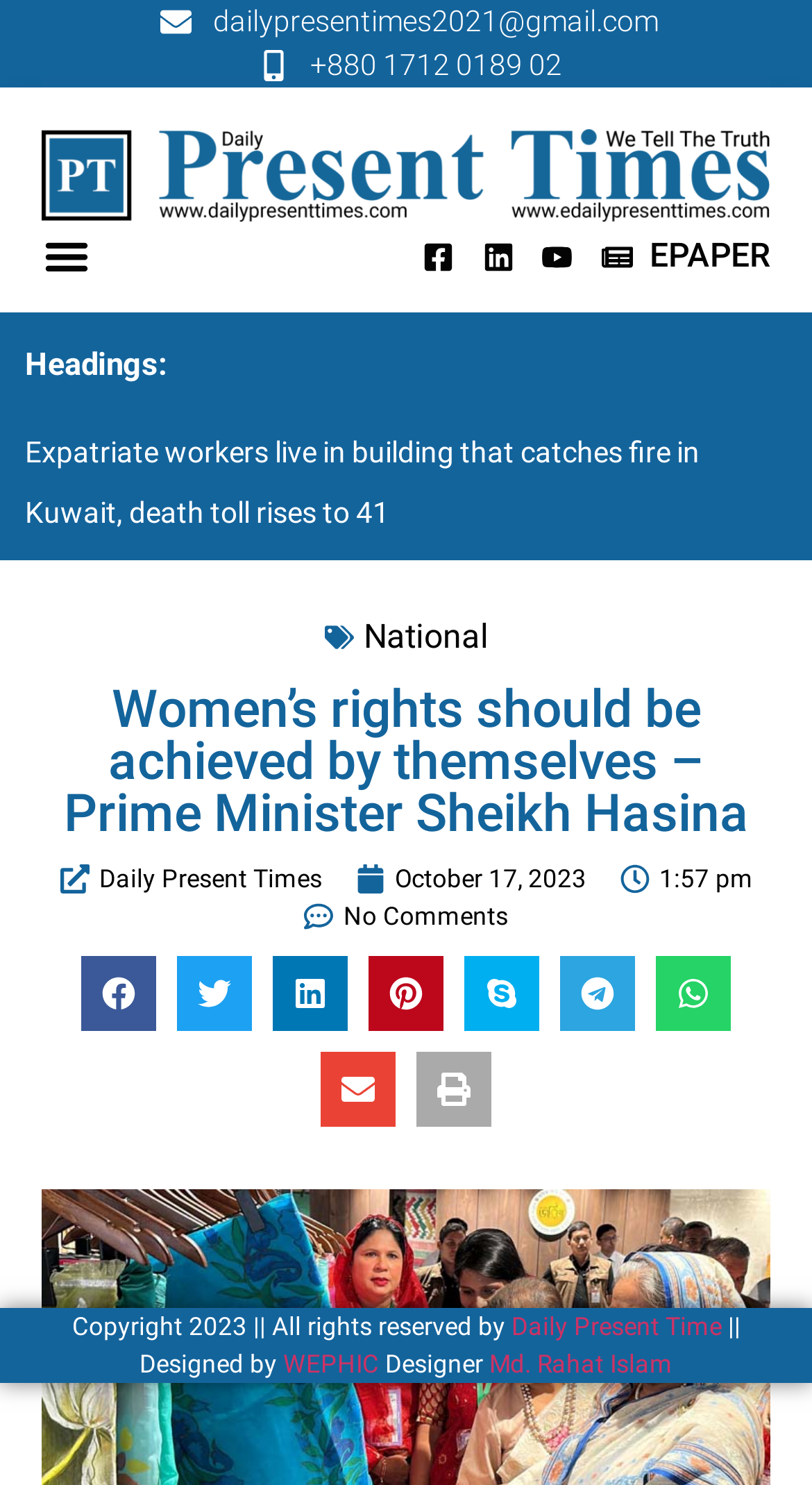Please identify the bounding box coordinates of the element that needs to be clicked to execute the following command: "Contact the website via email". Provide the bounding box using four float numbers between 0 and 1, formatted as [left, top, right, bottom].

[0.262, 0.003, 0.811, 0.025]